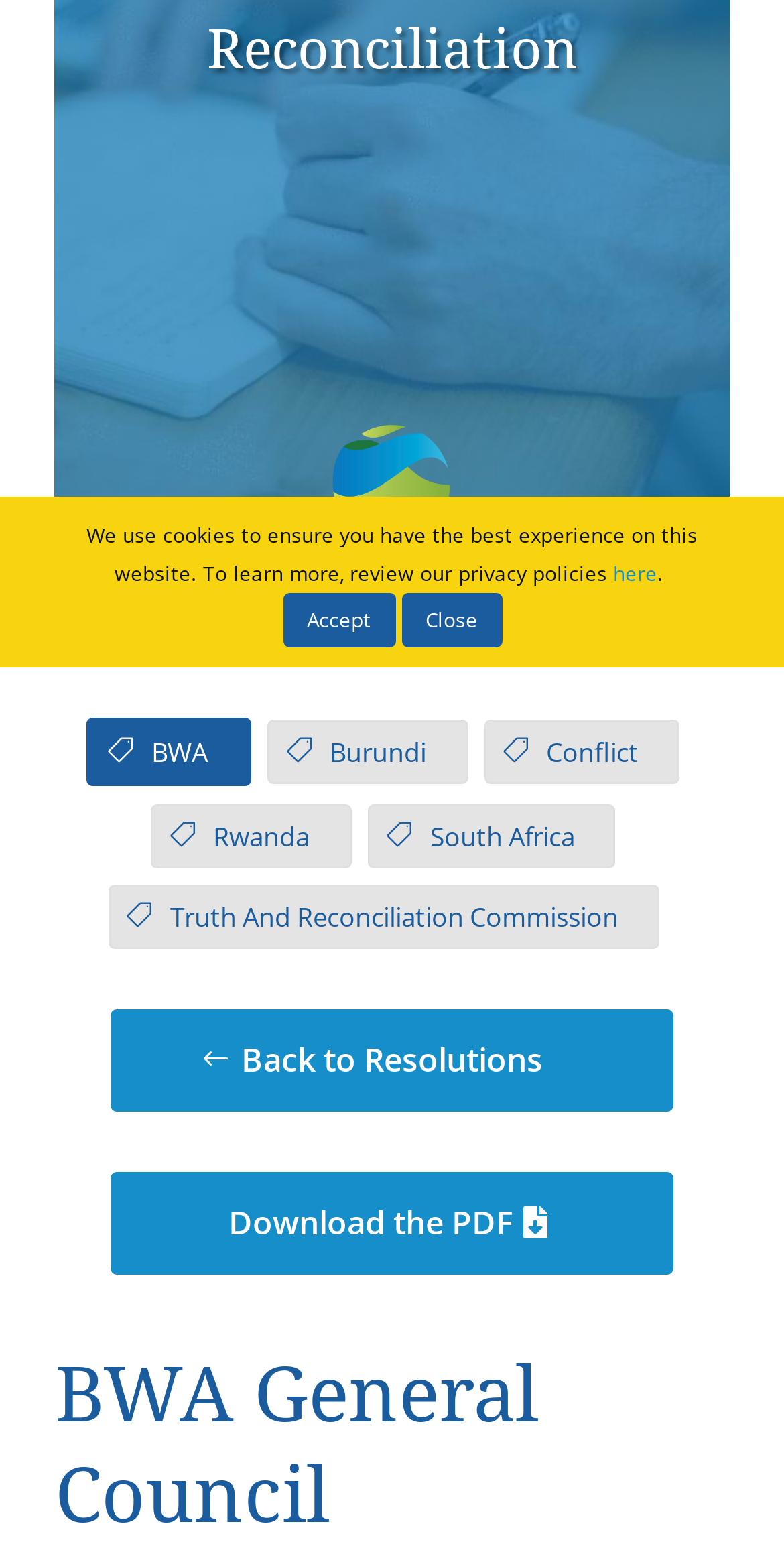Locate the UI element described by Back to Resolutions and provide its bounding box coordinates. Use the format (top-left x, top-left y, bottom-right x, bottom-right y) with all values as floating point numbers between 0 and 1.

[0.14, 0.653, 0.858, 0.719]